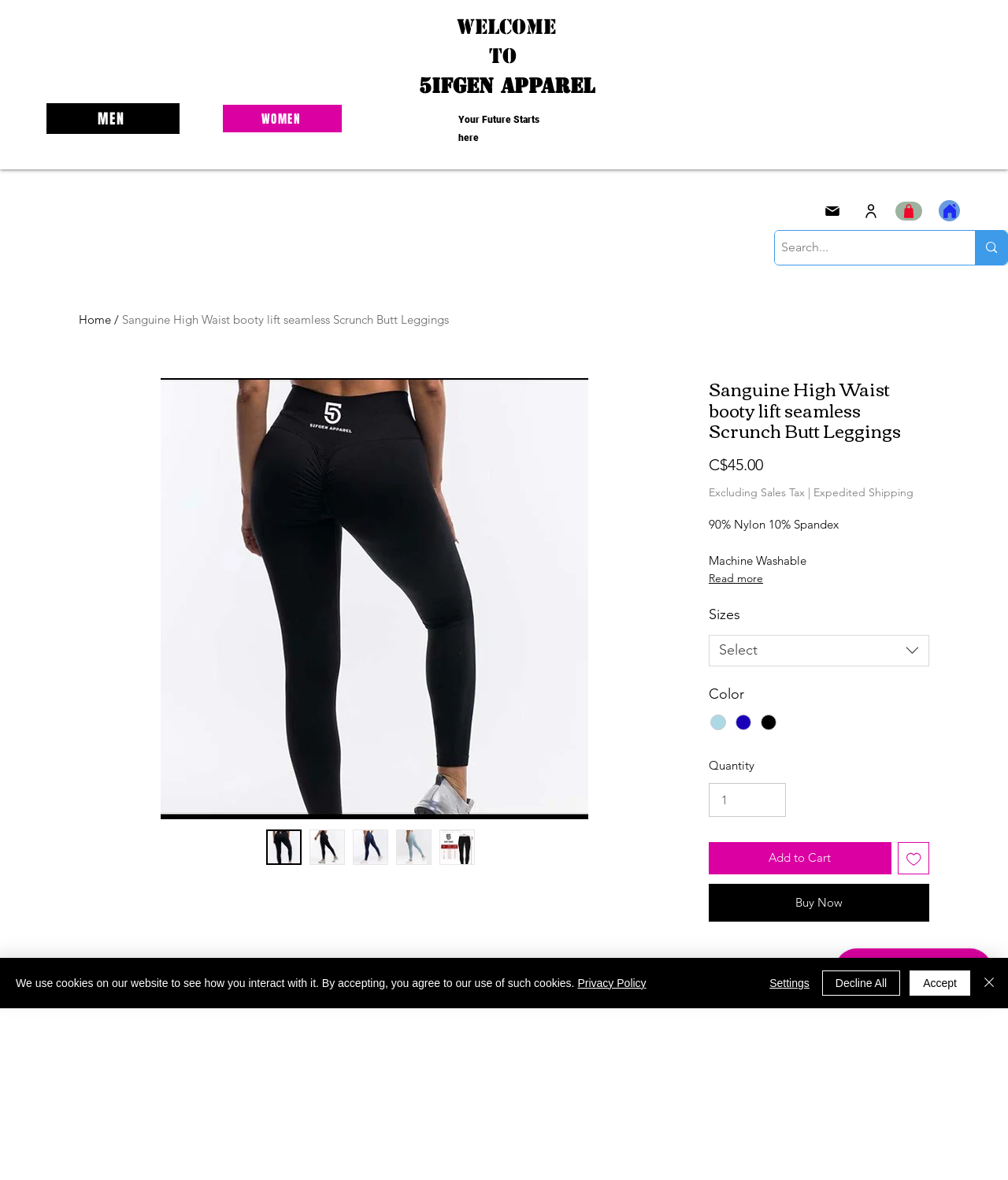Please find the bounding box coordinates of the section that needs to be clicked to achieve this instruction: "View home page".

[0.931, 0.17, 0.952, 0.188]